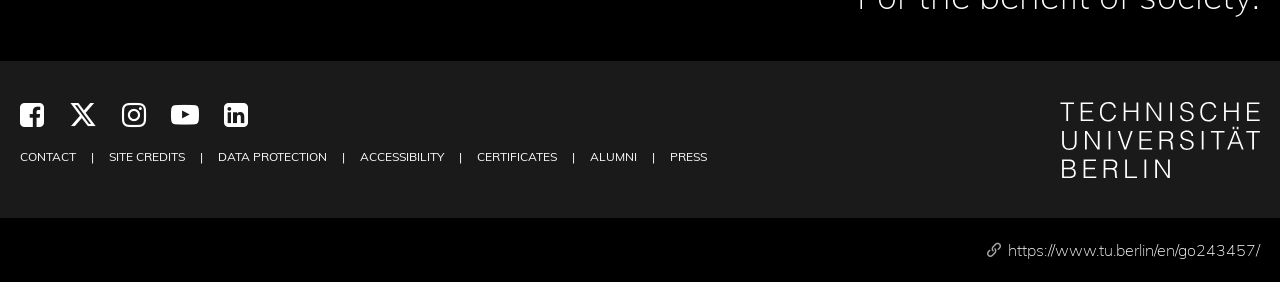Could you indicate the bounding box coordinates of the region to click in order to complete this instruction: "check DATA PROTECTION".

[0.159, 0.516, 0.267, 0.59]